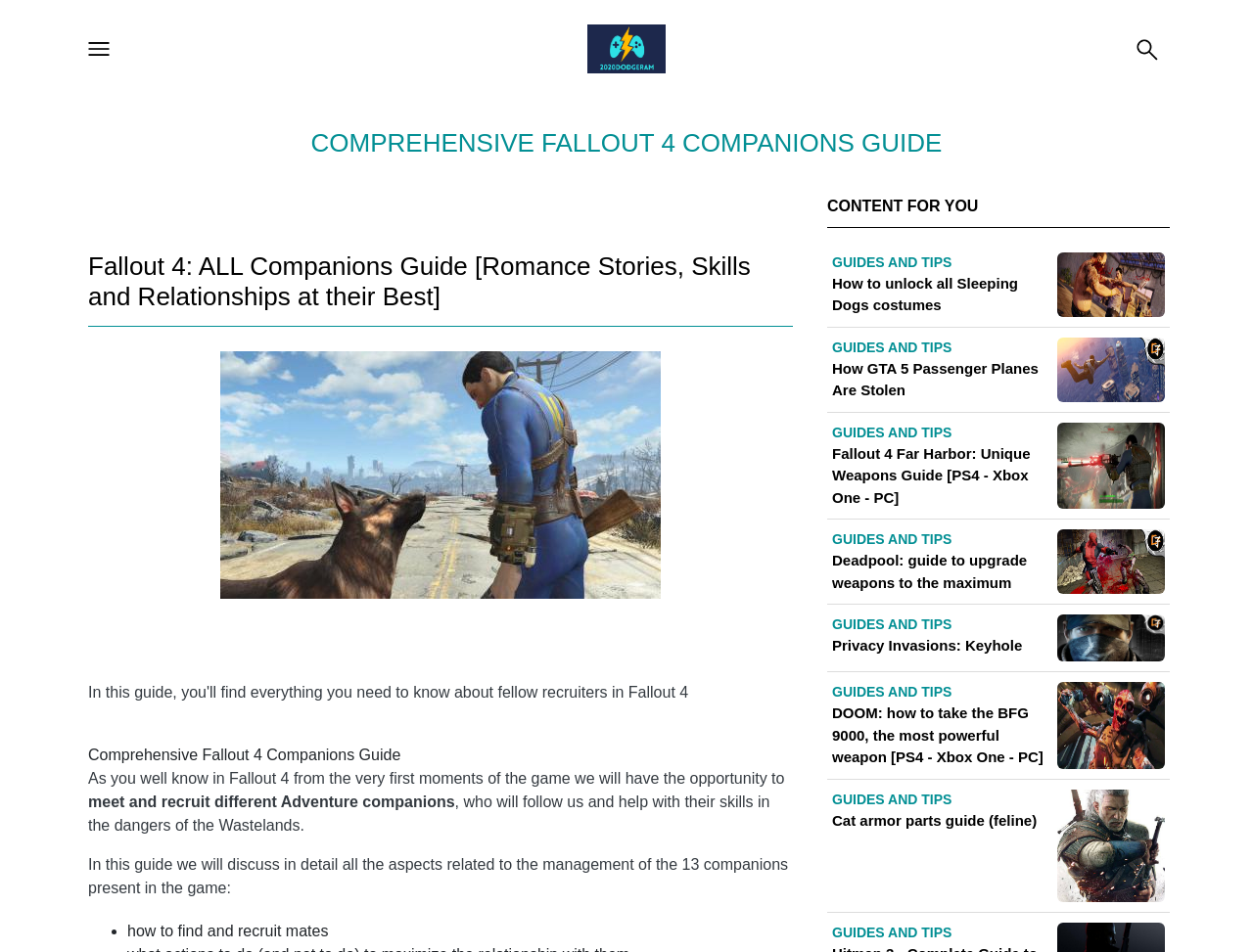Determine the bounding box coordinates of the clickable region to carry out the instruction: "Read the 'CONTENT FOR YOU' section".

[0.66, 0.198, 0.934, 0.239]